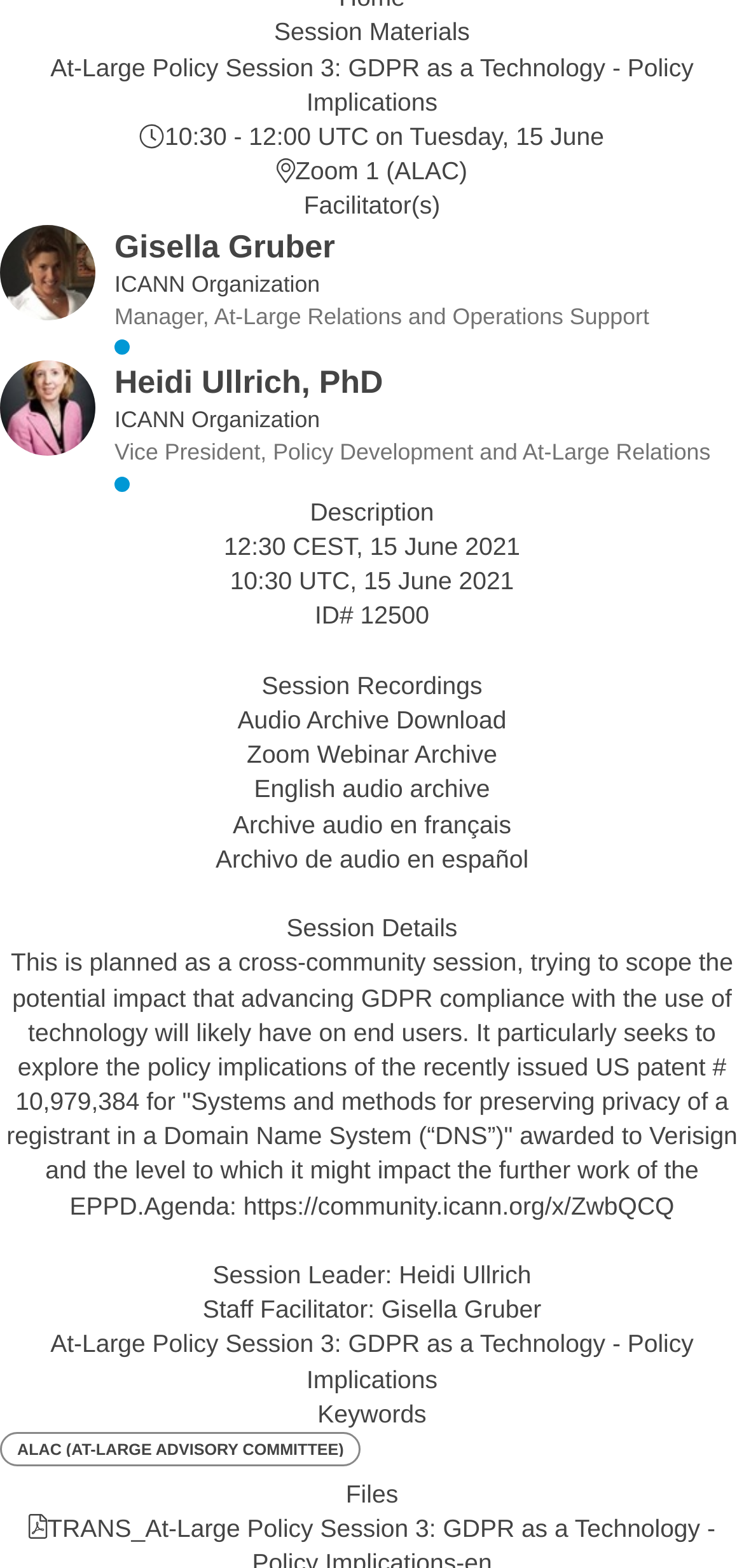Observe the image and answer the following question in detail: What is the topic of discussion in this session?

The topic of discussion in this session can be found in the heading element with the text 'At-Large Policy Session 3: GDPR as a Technology - Policy Implications'.